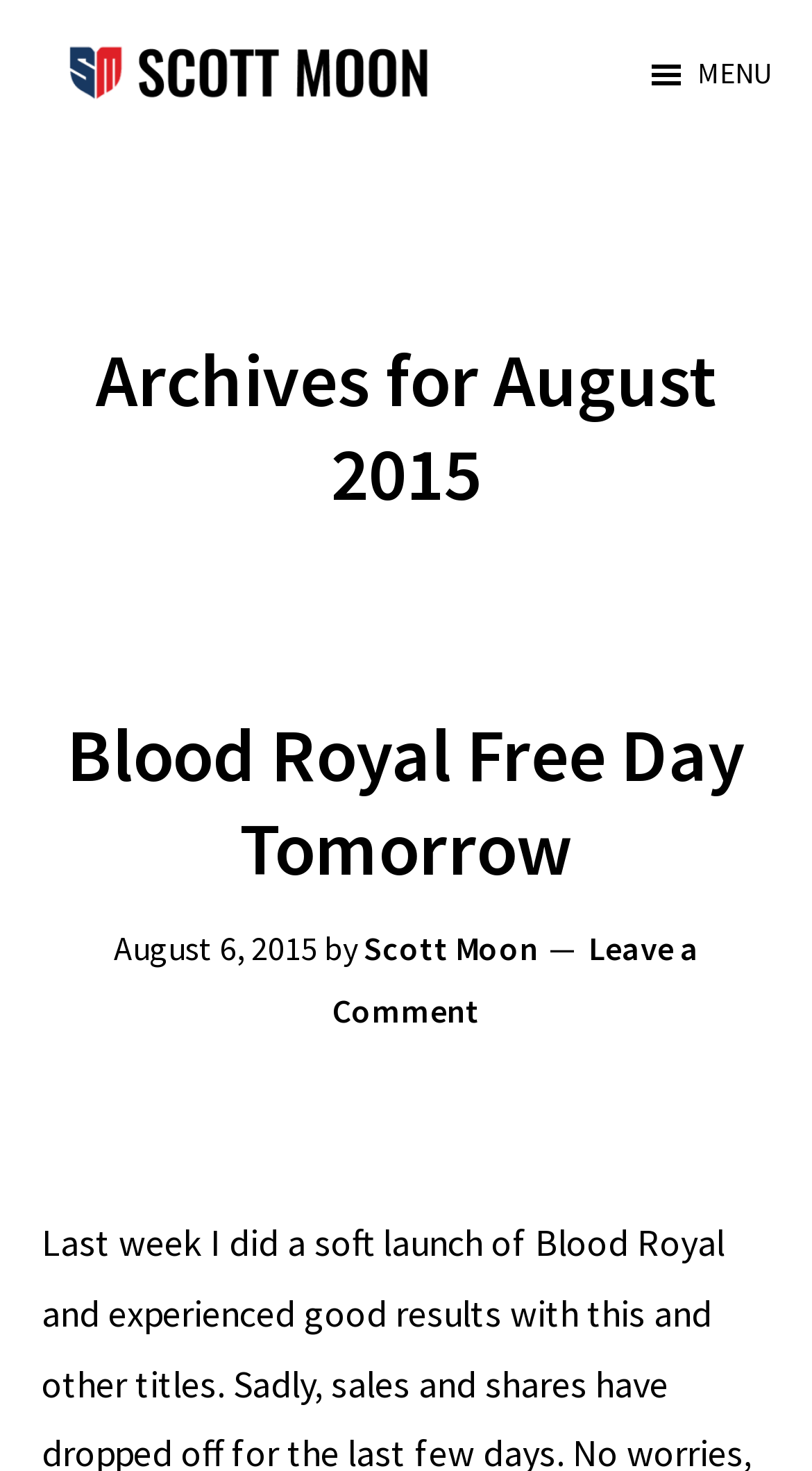Give a one-word or one-phrase response to the question: 
How many articles are listed on this page?

1